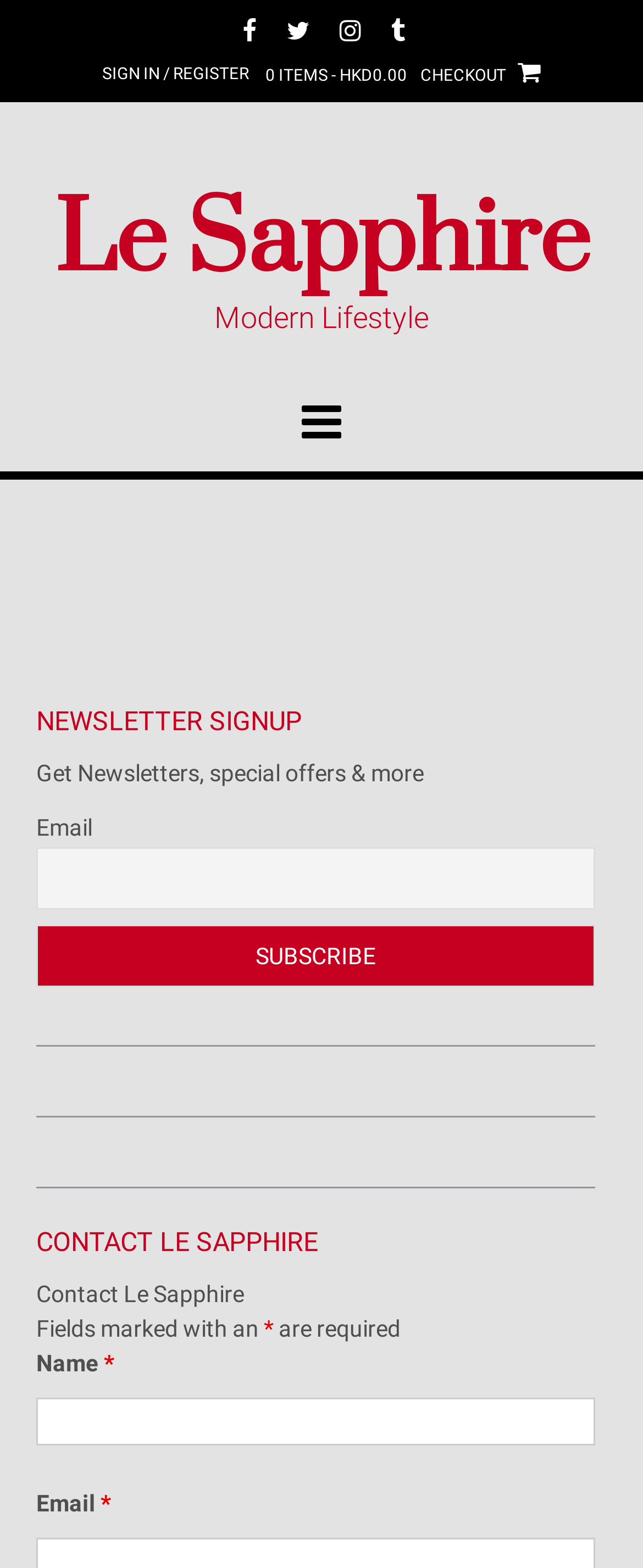Please identify the bounding box coordinates of the element that needs to be clicked to execute the following command: "Contact Le Sapphire". Provide the bounding box using four float numbers between 0 and 1, formatted as [left, top, right, bottom].

[0.056, 0.78, 0.926, 0.805]